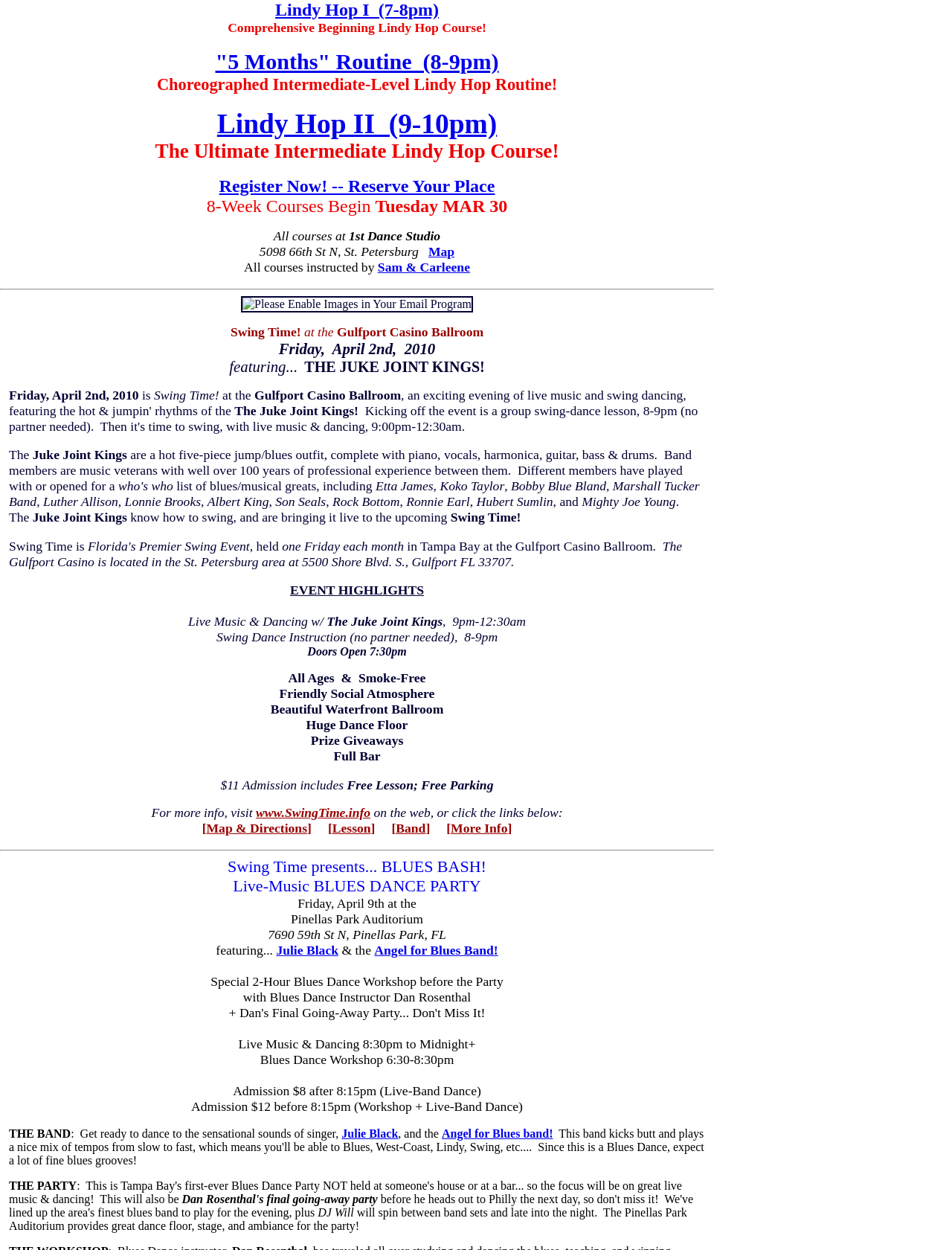Provide the bounding box coordinates of the HTML element described by the text: ""5 Months" Routine (8-9pm)".

[0.226, 0.039, 0.524, 0.06]